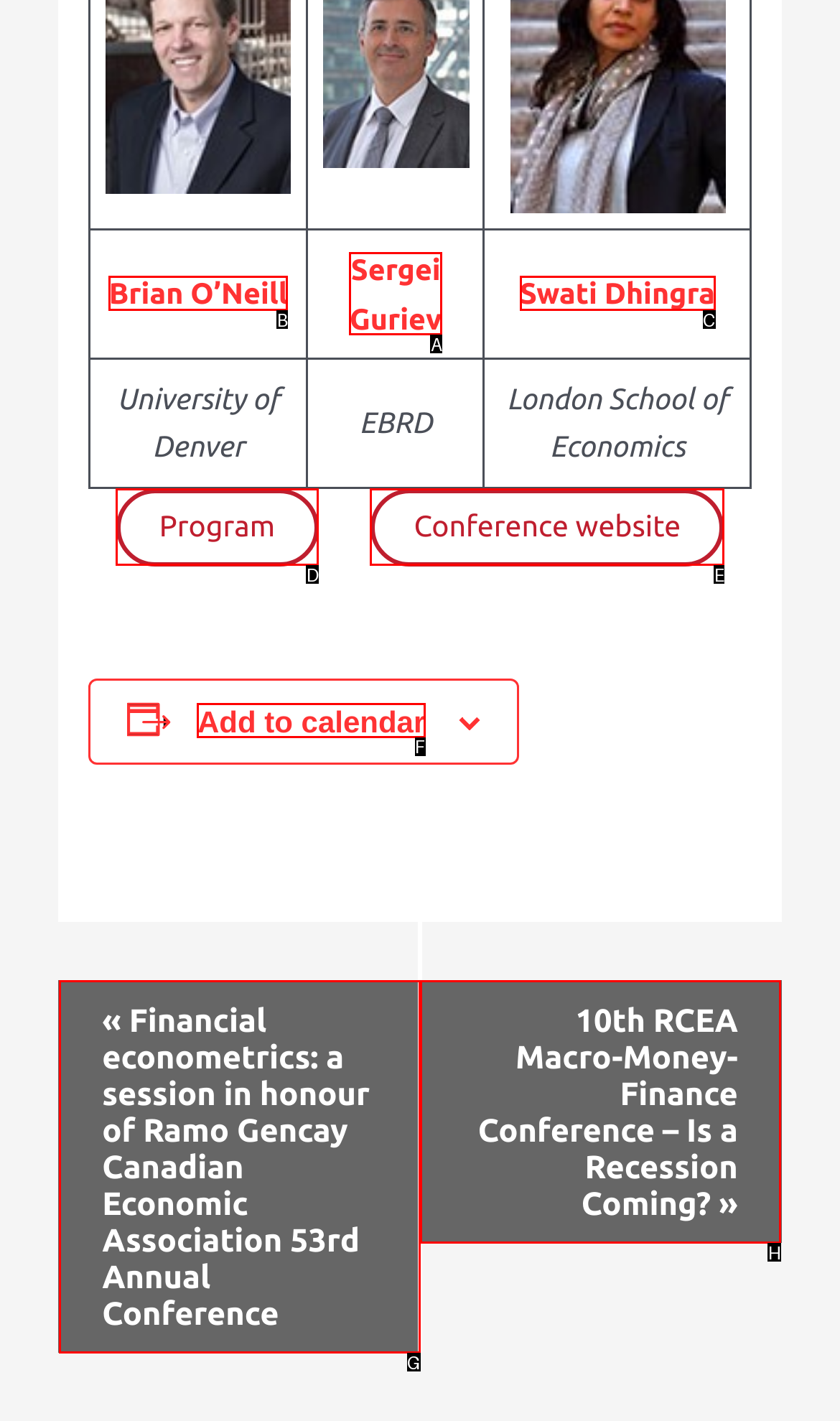Tell me which UI element to click to fulfill the given task: Add to calendar. Respond with the letter of the correct option directly.

F